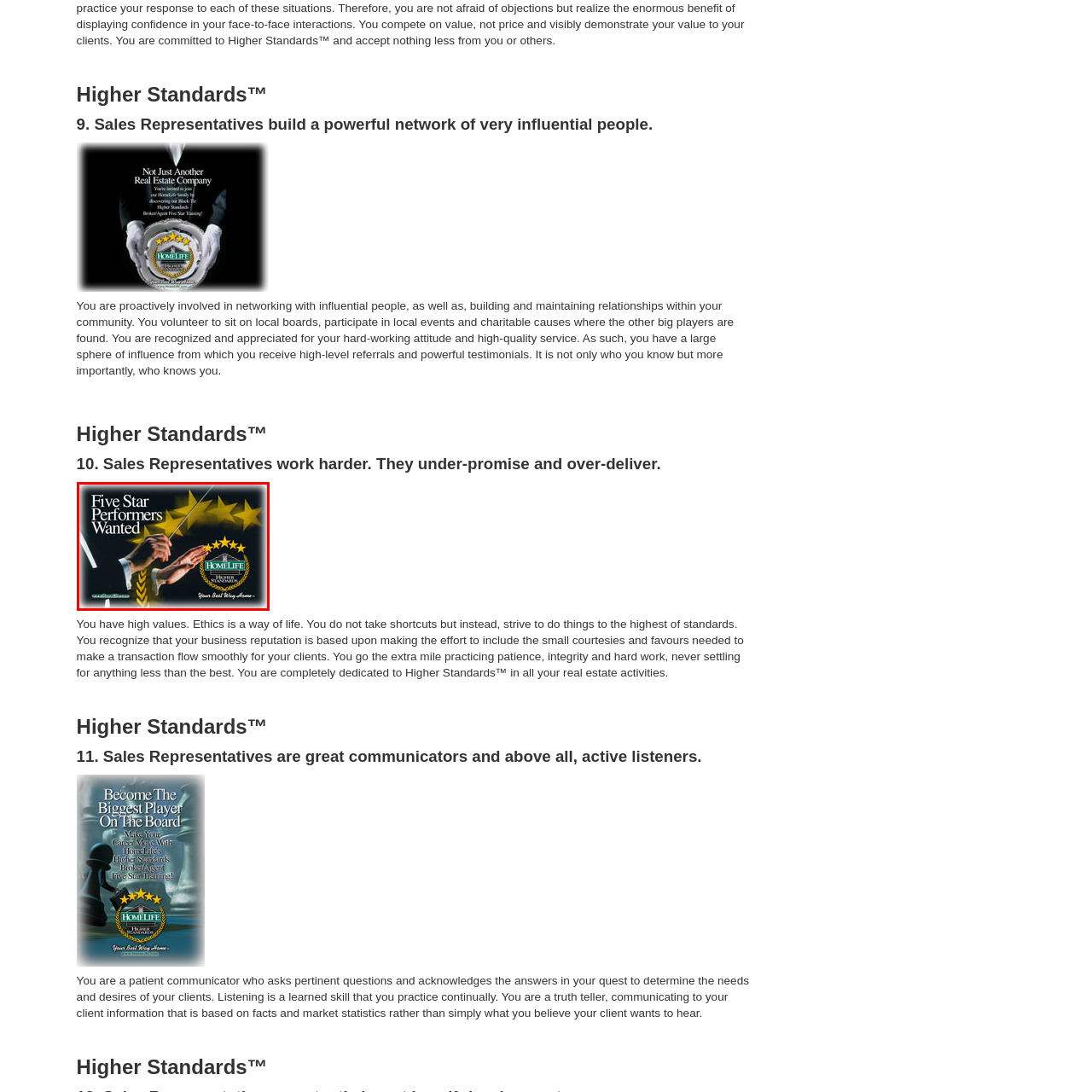View the portion of the image inside the red box and respond to the question with a succinct word or phrase: What is the name of the company?

HomeLife